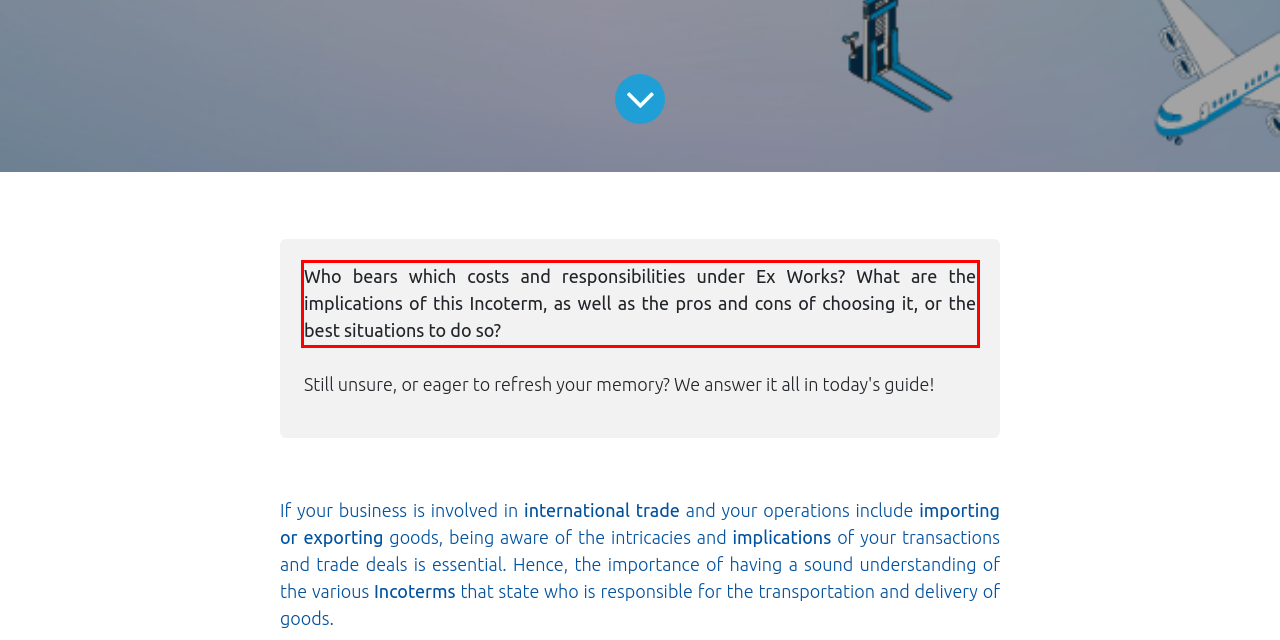Using the webpage screenshot, recognize and capture the text within the red bounding box.

Who bears which costs and responsibilities under Ex Works? What are the implications of this Incoterm, as well as the pros and cons of choosing it, or the best situations to do so?